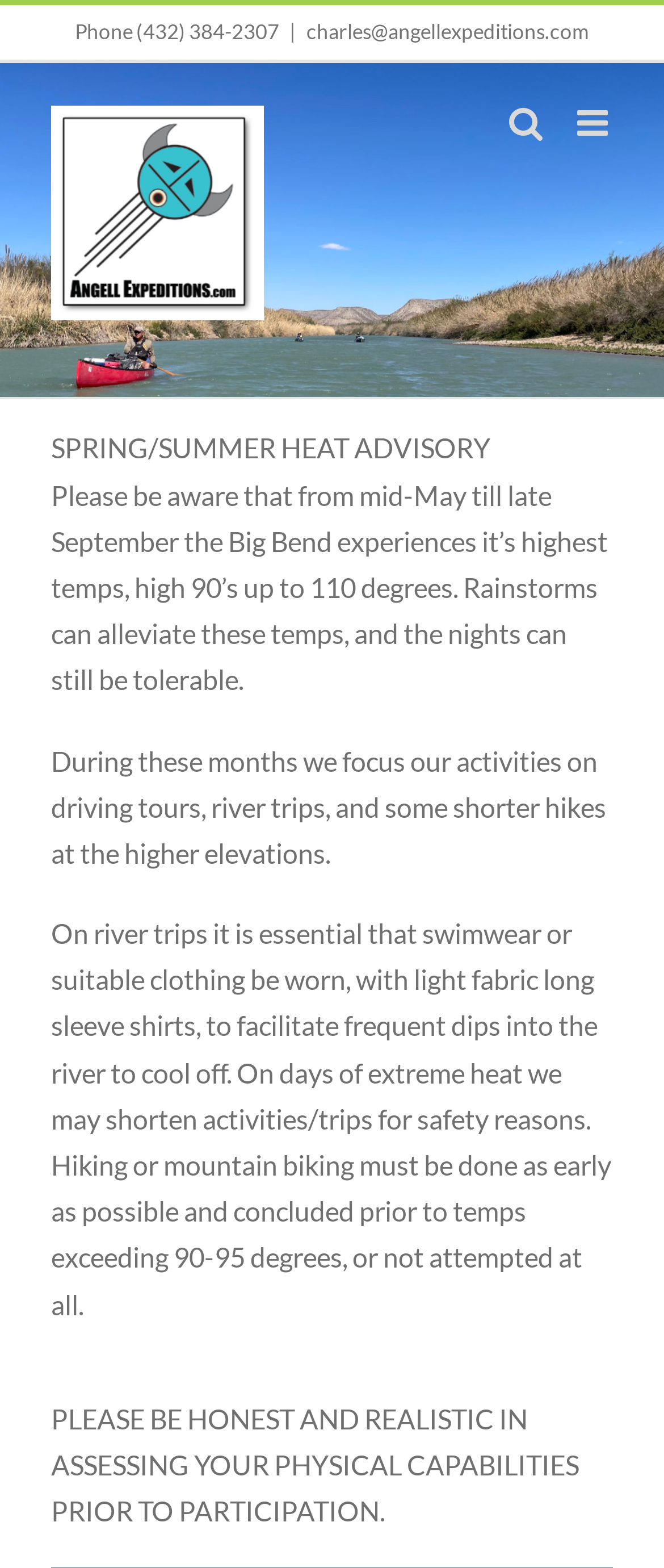What is the importance of assessing physical capabilities prior to participation?
By examining the image, provide a one-word or phrase answer.

safety reasons